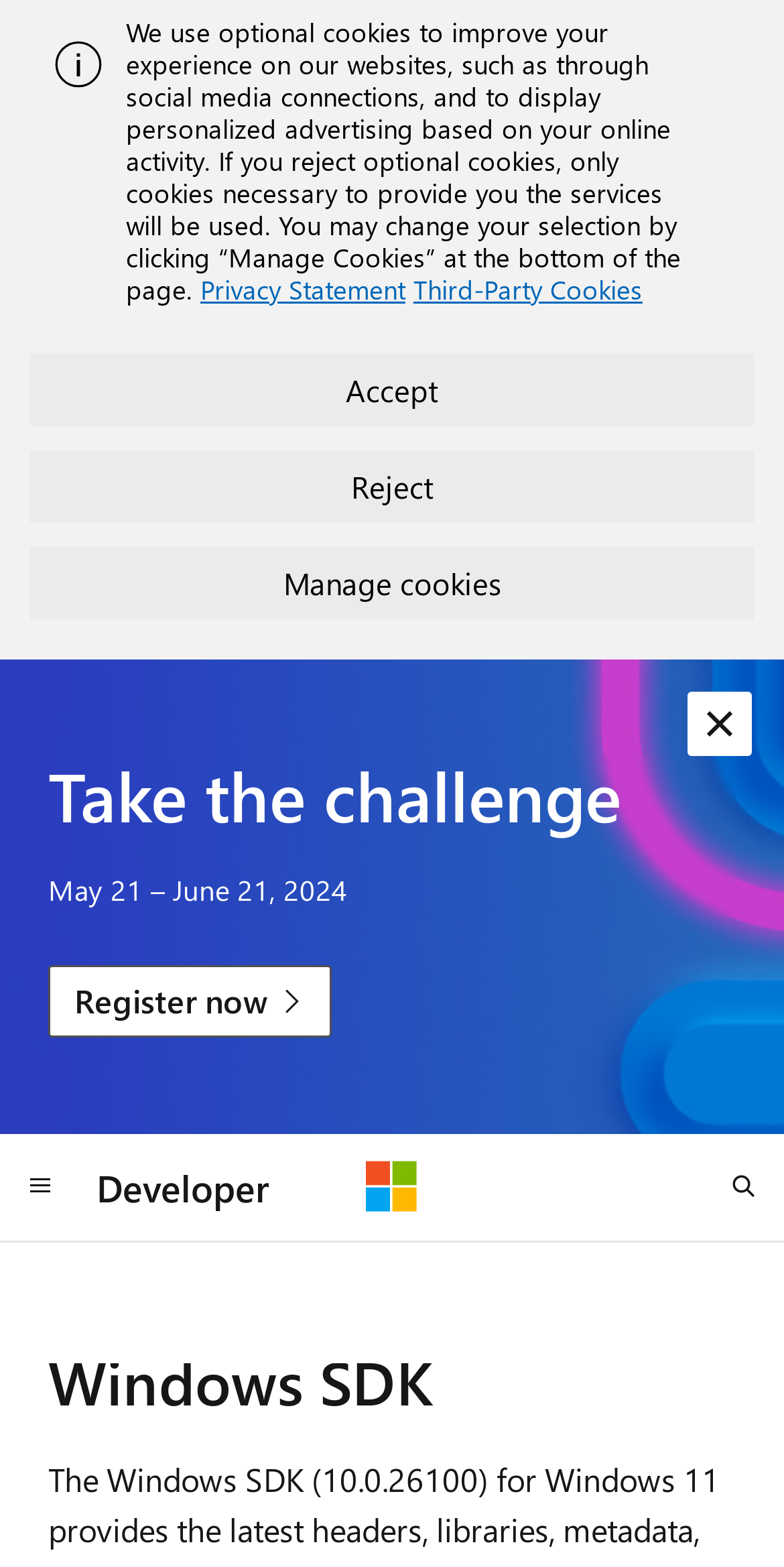Identify the bounding box coordinates of the area you need to click to perform the following instruction: "dismiss alert".

[0.877, 0.441, 0.959, 0.482]